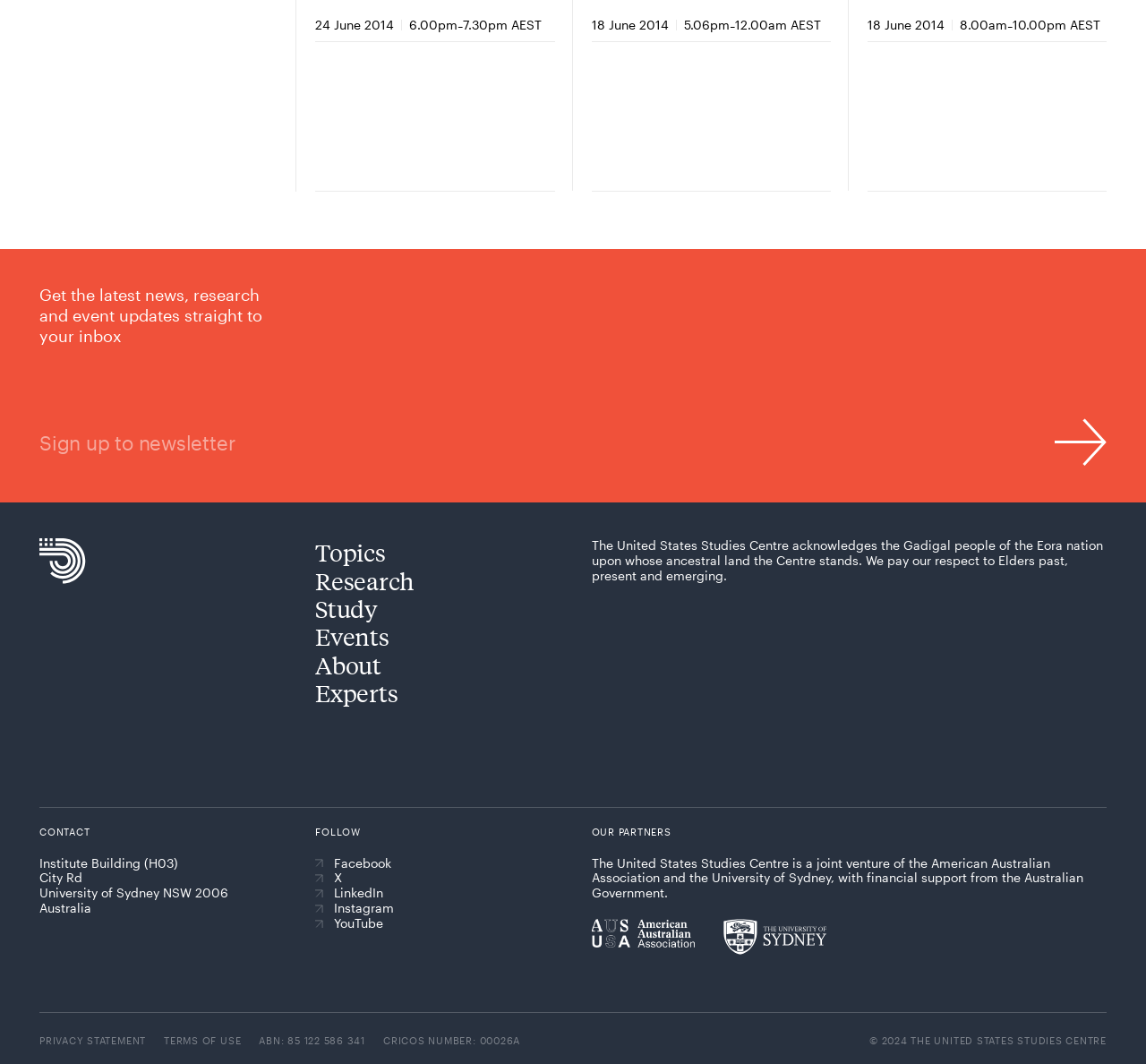Pinpoint the bounding box coordinates of the element you need to click to execute the following instruction: "Read The Secret eBook by Rhonda Byrne". The bounding box should be represented by four float numbers between 0 and 1, in the format [left, top, right, bottom].

None